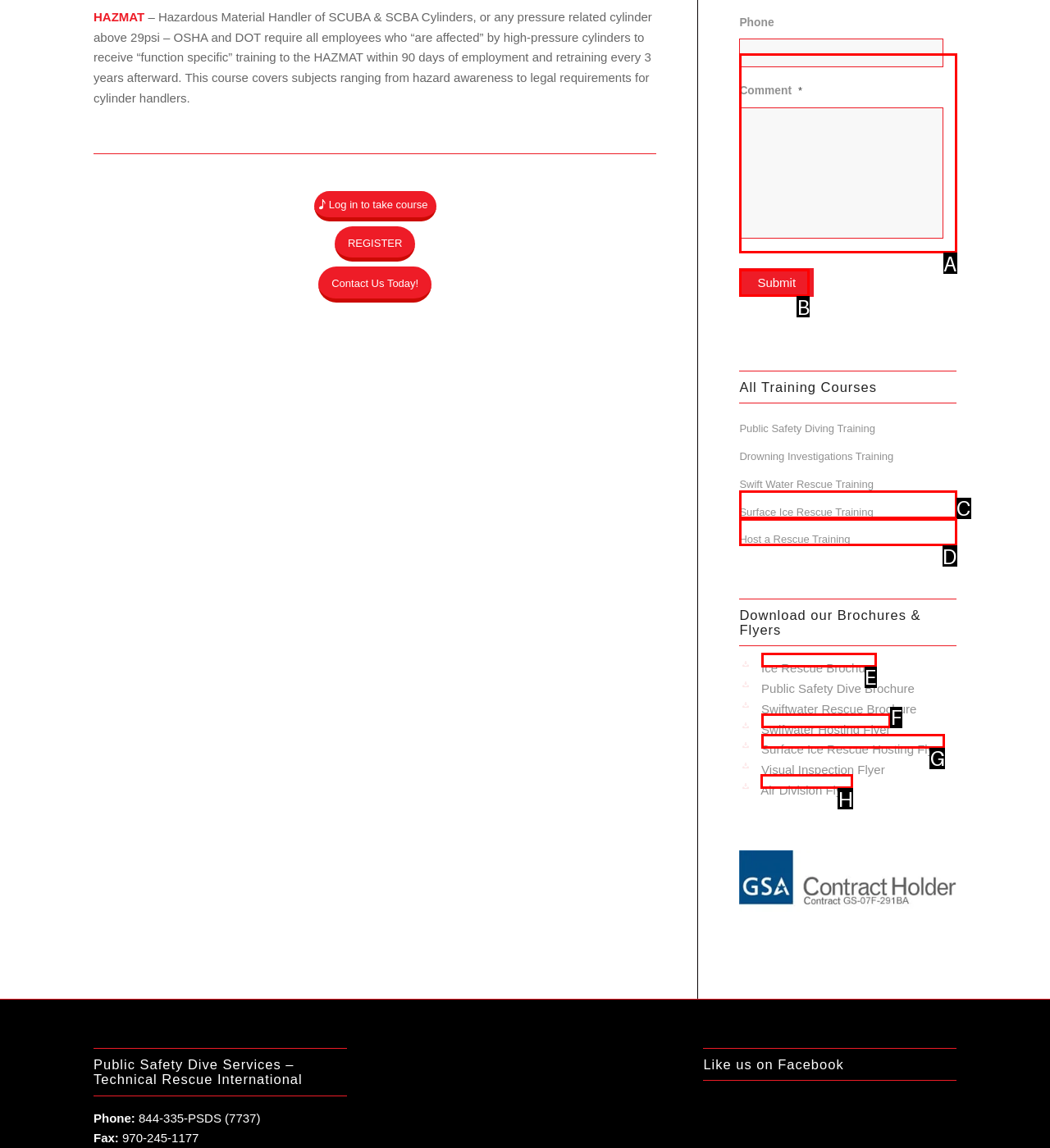Given the description: Surface Ice Rescue Hosting Flyer, select the HTML element that best matches it. Reply with the letter of your chosen option.

G